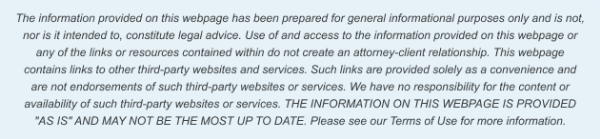Offer a detailed narrative of the image.

This image acts as a disclaimer, emphasizing that the information shared on the webpage is intended for general informational purposes only and does not constitute legal advice. It clearly states that accessing this information does not create an attorney-client relationship, and it contains links to third-party websites that are provided for convenience, without endorsing those services. The statement further clarifies that the site does not hold responsibility for the accuracy or availability of the content on these external sites. The disclaimer concludes by cautioning users that the information may not be up-to-date and encourages them to consult the site's Terms of Use for more details.